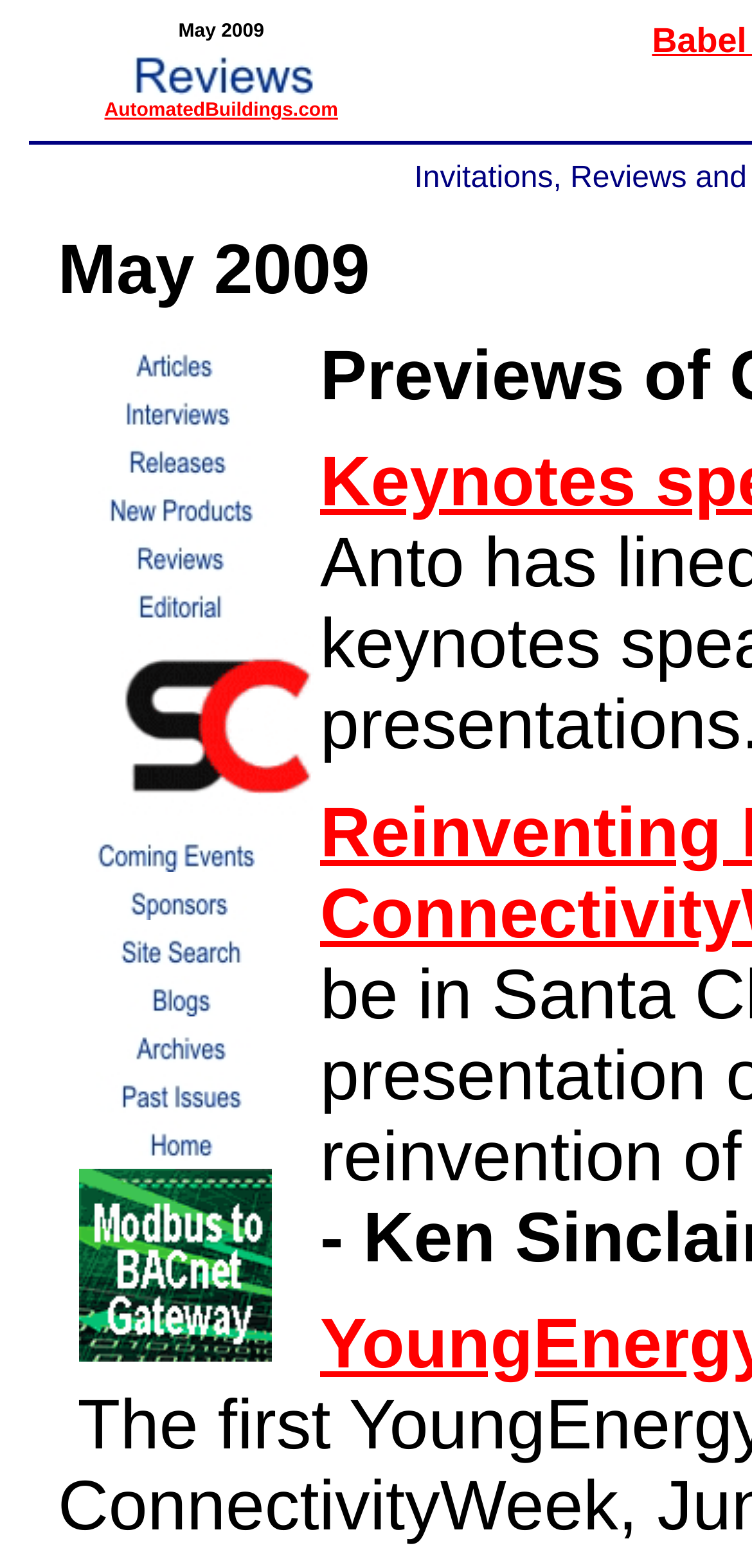Based on the description "alt="Releases"", find the bounding box of the specified UI element.

[0.046, 0.289, 0.418, 0.31]